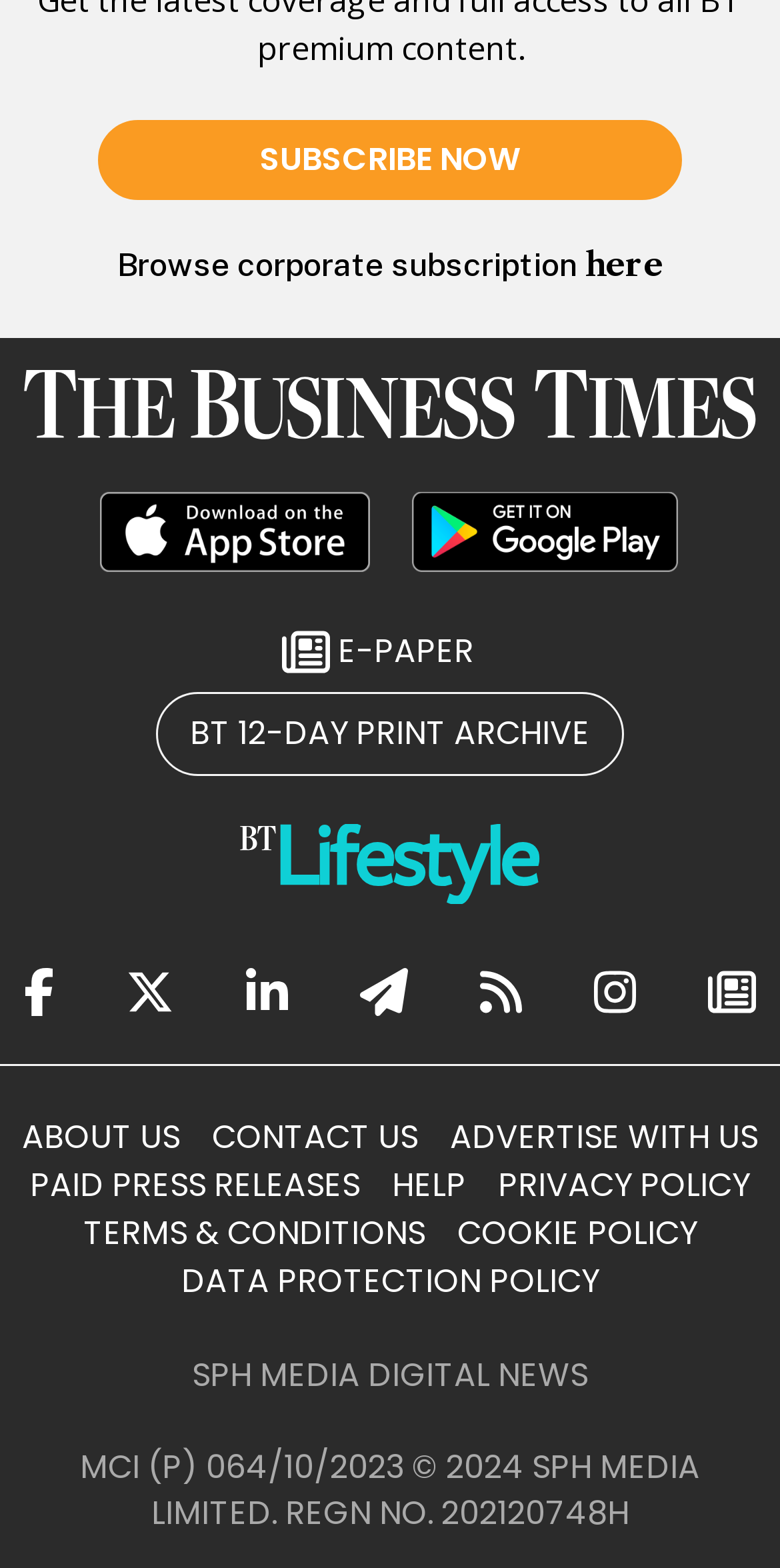Please specify the bounding box coordinates of the region to click in order to perform the following instruction: "Subscribe to the newsletter".

[0.125, 0.076, 0.875, 0.128]